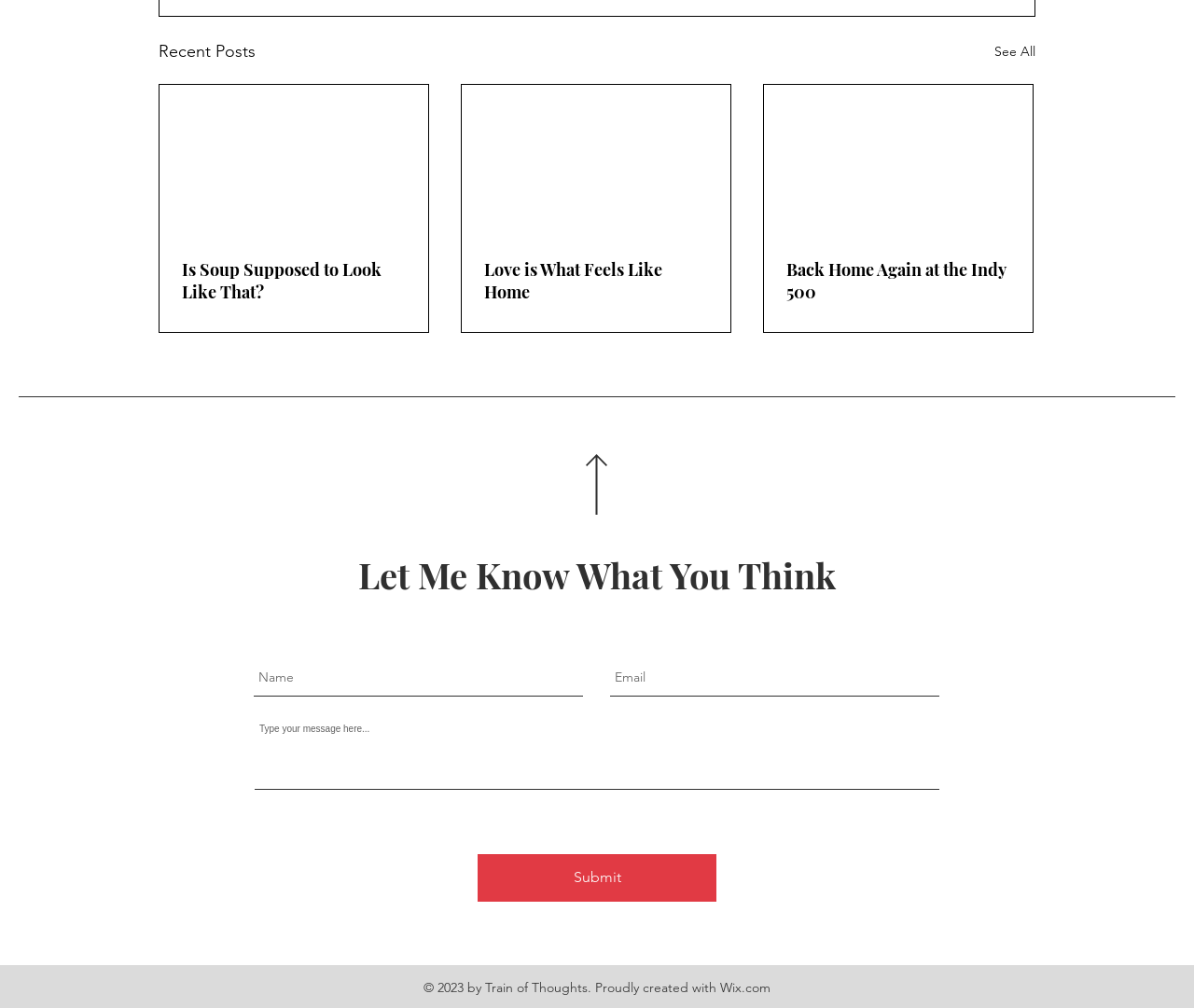What is the purpose of the 'Back to top arrow' link?
Could you answer the question in a detailed manner, providing as much information as possible?

I found a link with the text 'Back to top arrow' and an image with the same description. Based on the common web design patterns, I assume this link is used to go back to the top of the webpage.